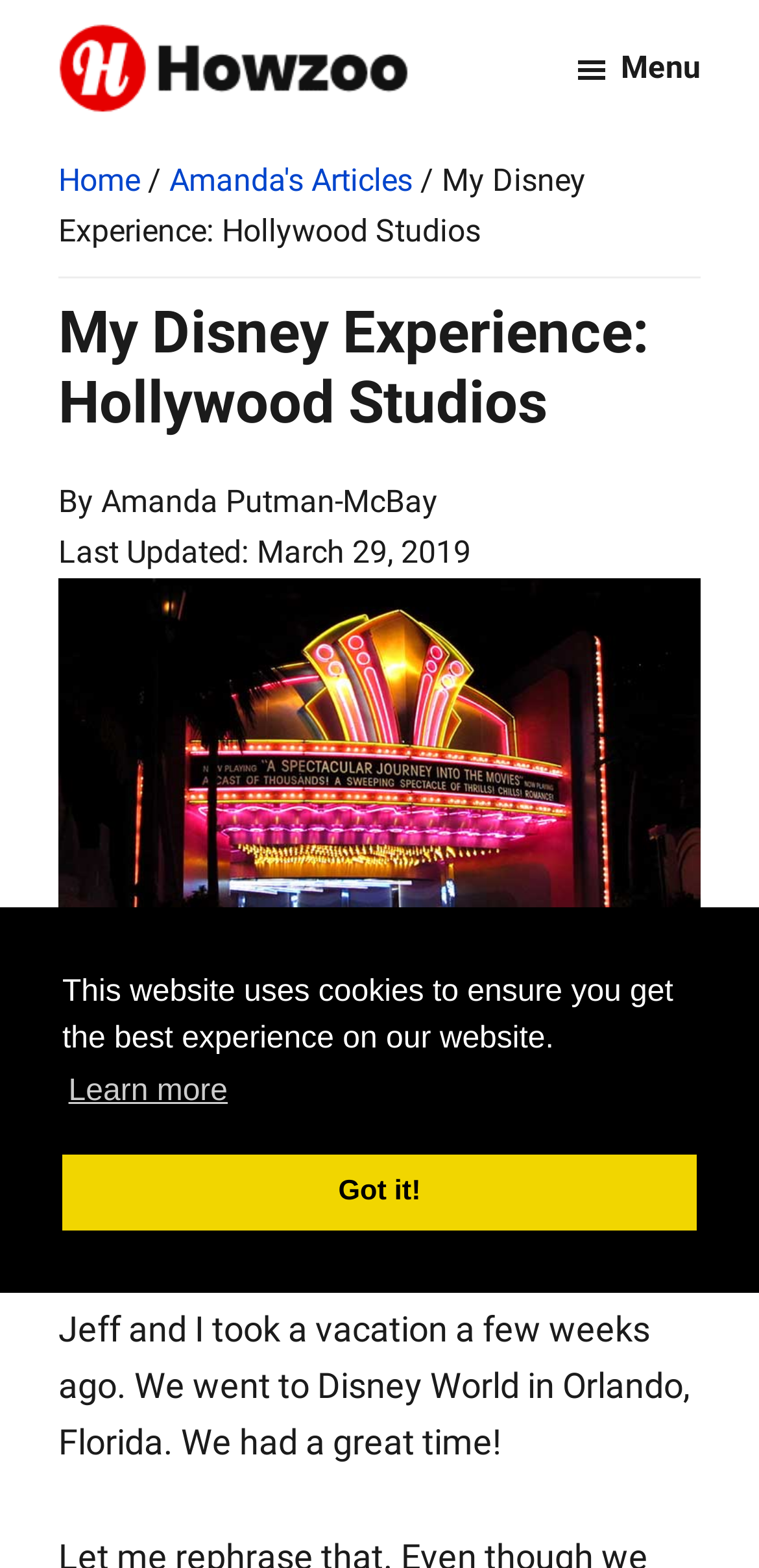Give a one-word or short-phrase answer to the following question: 
What is the next part of the series about?

Day Two – Animal Kingdom